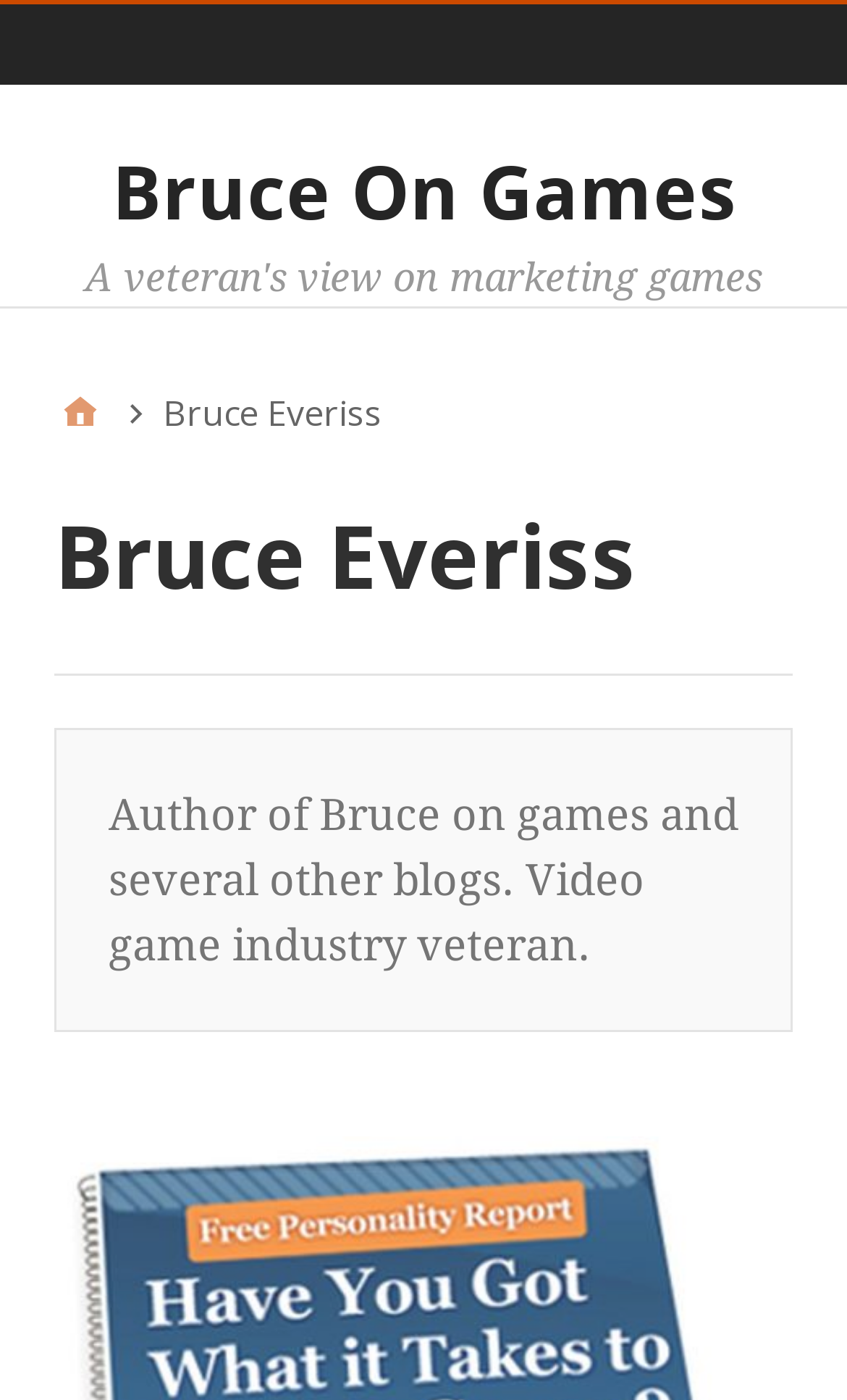Please find the bounding box for the UI component described as follows: "Bruce On Games".

[0.132, 0.101, 0.868, 0.173]